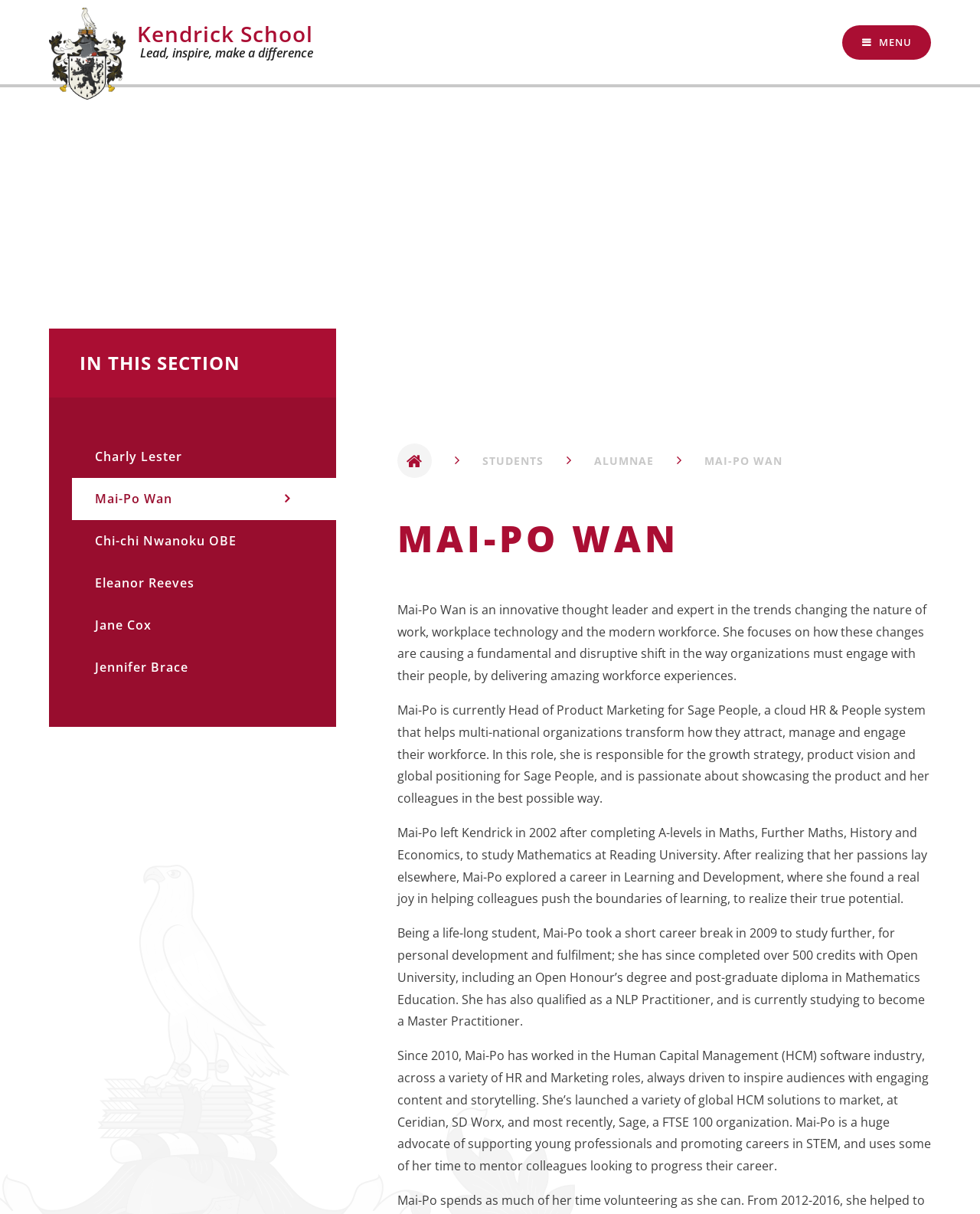Offer a thorough description of the webpage.

The webpage is about Kendrick School, specifically featuring Mai-Po Wan, an alumna of the school. At the top, there is a link to the school's main page with the text "Kendrick School Lead, inspire, make a difference". Below this, there is a heading with the school's name. On the top right, there is a button with a menu icon.

The main content of the page is divided into two sections. The first section is a navigation menu with links to different categories, including "STUDENTS", "ALUMNAE", and "MAI-PO WAN". Below this menu, there is a heading with the title "MAI-PO WAN" and a brief description of Mai-Po Wan.

The second section is a biography of Mai-Po Wan, featuring four paragraphs of text that describe her career, education, and achievements. The text is arranged in a single column, with each paragraph following the previous one.

On the left side of the page, there is a list of links to other alumni profiles, including Charly Lester, Chi-chi Nwanoku OBE, Eleanor Reeves, Jane Cox, and Jennifer Brace. Each link has a small icon next to it. Above this list, there is a heading that says "IN THIS SECTION".